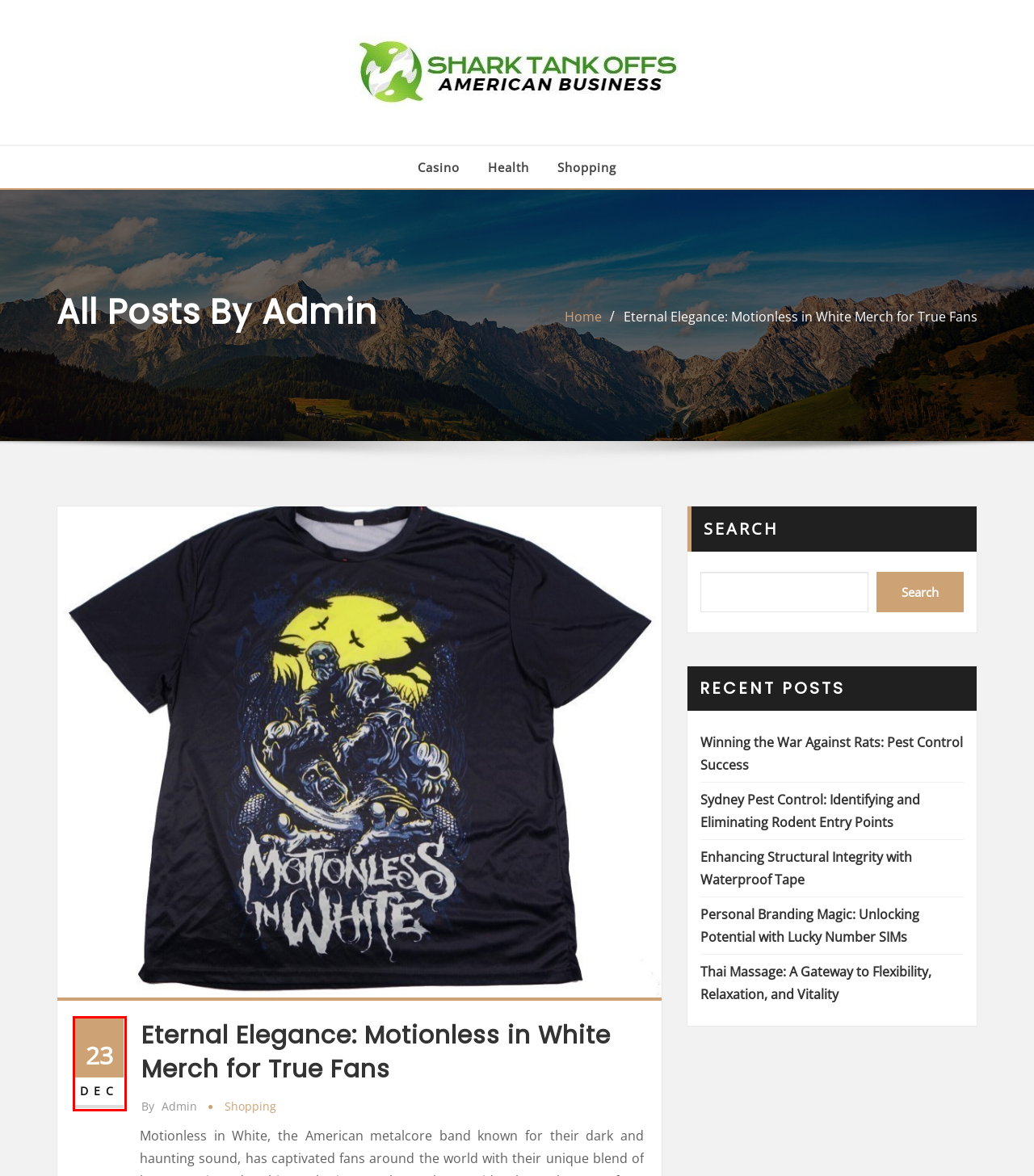A screenshot of a webpage is given, marked with a red bounding box around a UI element. Please select the most appropriate webpage description that fits the new page after clicking the highlighted element. Here are the candidates:
A. December 2023 – Shark Tank Offs
B. Thai Massage: A Gateway to Flexibility, Relaxation, and Vitality – Shark Tank Offs
C. Sydney Pest Control: Identifying and Eliminating Rodent Entry Points – Shark Tank Offs
D. admin – Shark Tank Offs
E. Shark Tank Offs – American Business
F. Winning the War Against Rats: Pest Control Success – Shark Tank Offs
G. Health – Shark Tank Offs
H. Personal Branding Magic: Unlocking Potential with Lucky Number SIMs – Shark Tank Offs

A